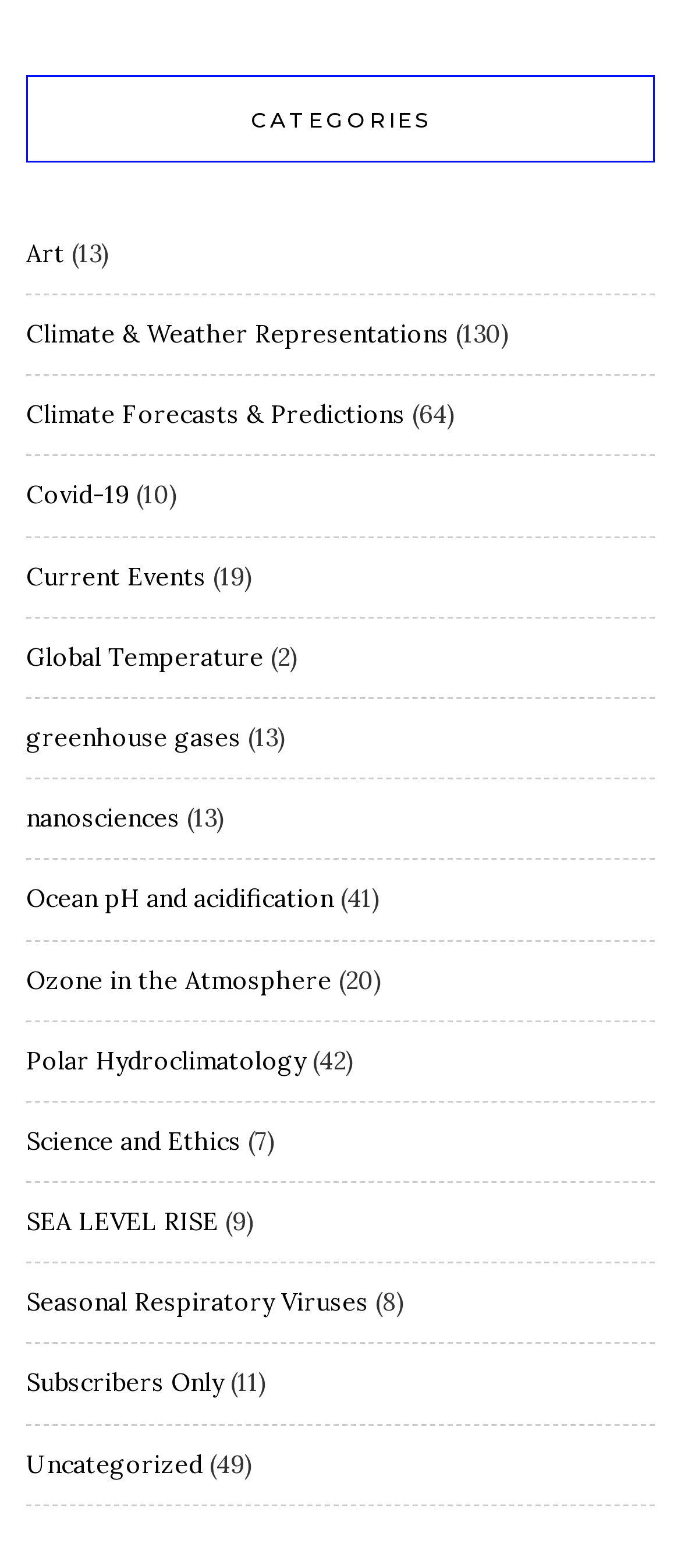Provide a short answer using a single word or phrase for the following question: 
How many categories are listed?

24